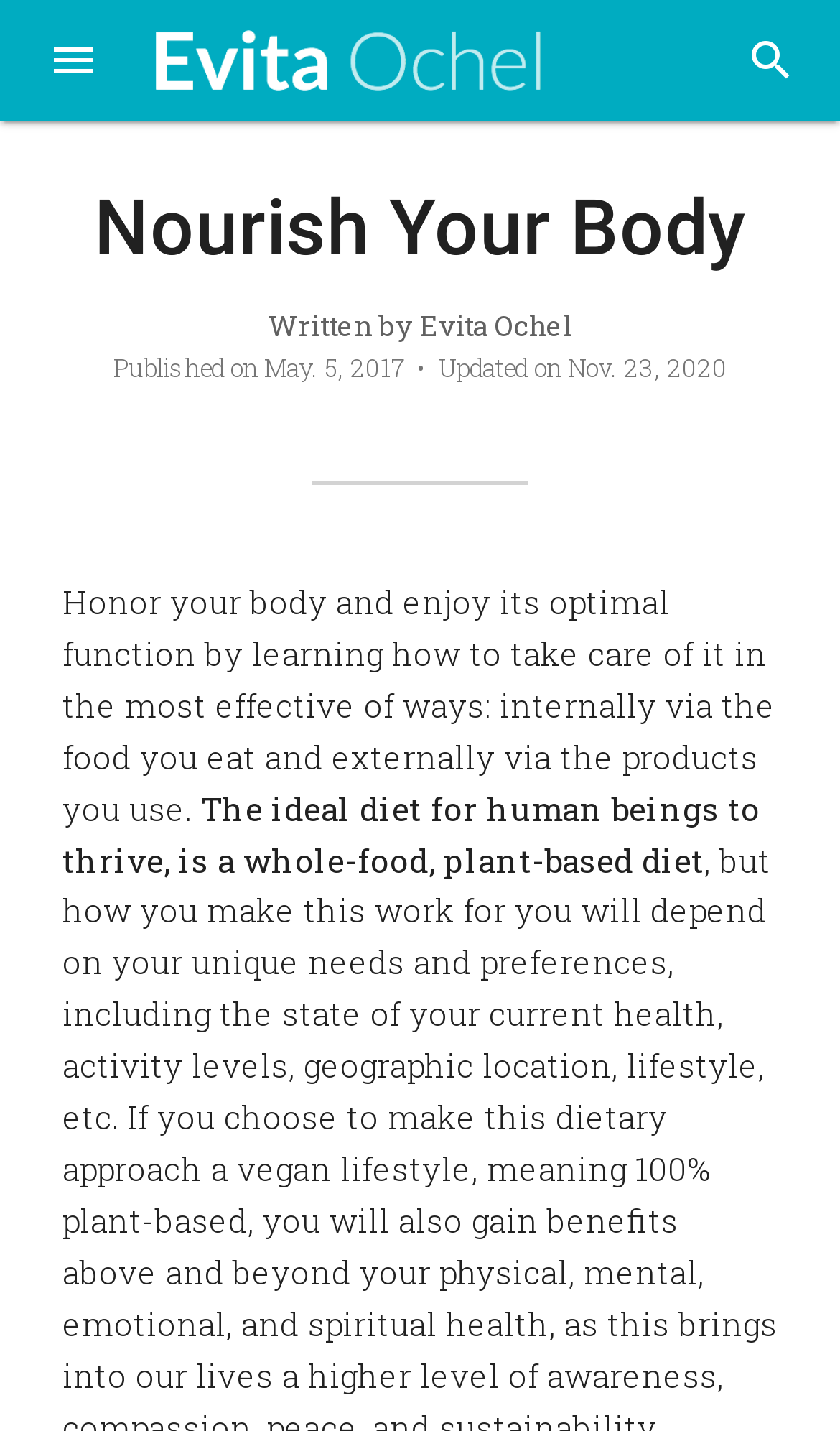What is the author's name?
Based on the content of the image, thoroughly explain and answer the question.

The author's name can be found in the link element with the text 'Evita Ochel' and also in the StaticText element with the same text. This indicates that Evita Ochel is the author of the content on this webpage.